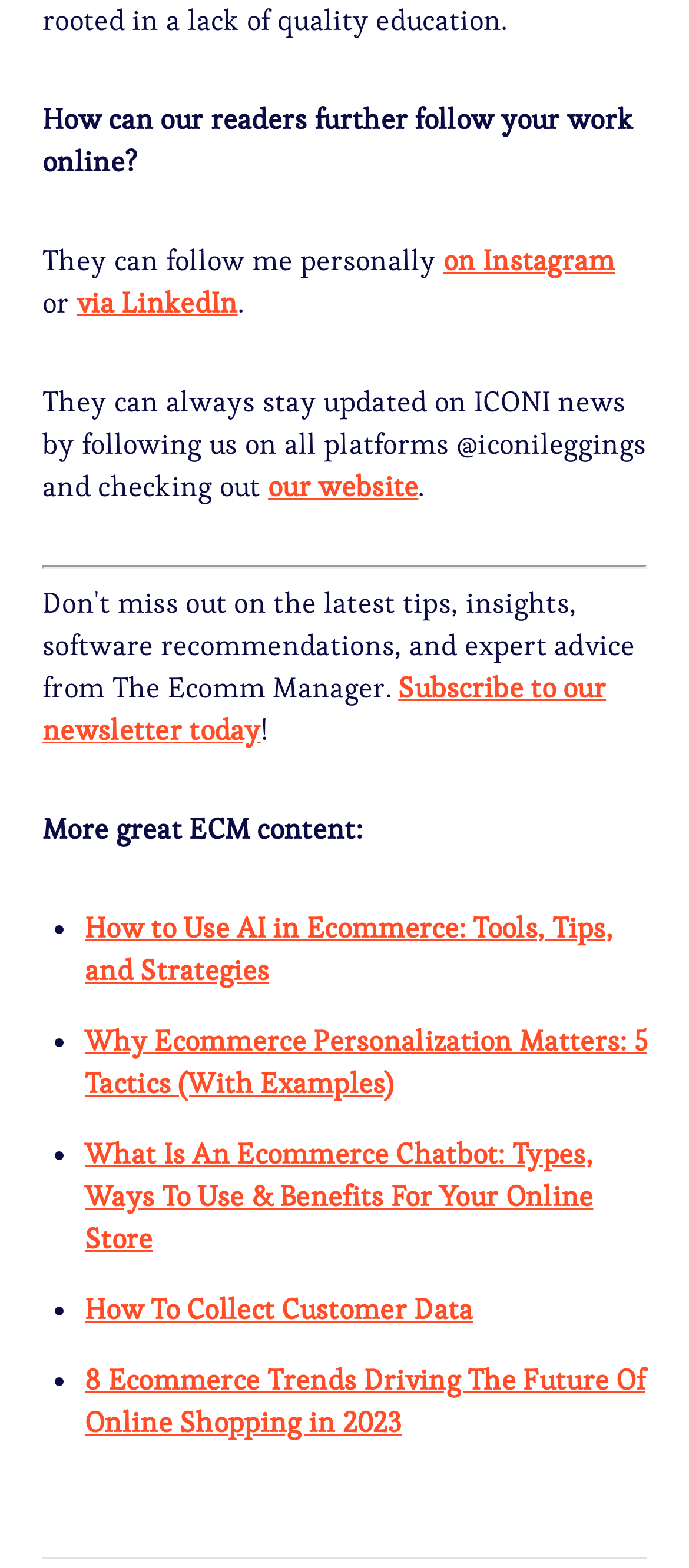Locate the bounding box coordinates of the element you need to click to accomplish the task described by this instruction: "Check out the website".

[0.389, 0.299, 0.607, 0.323]